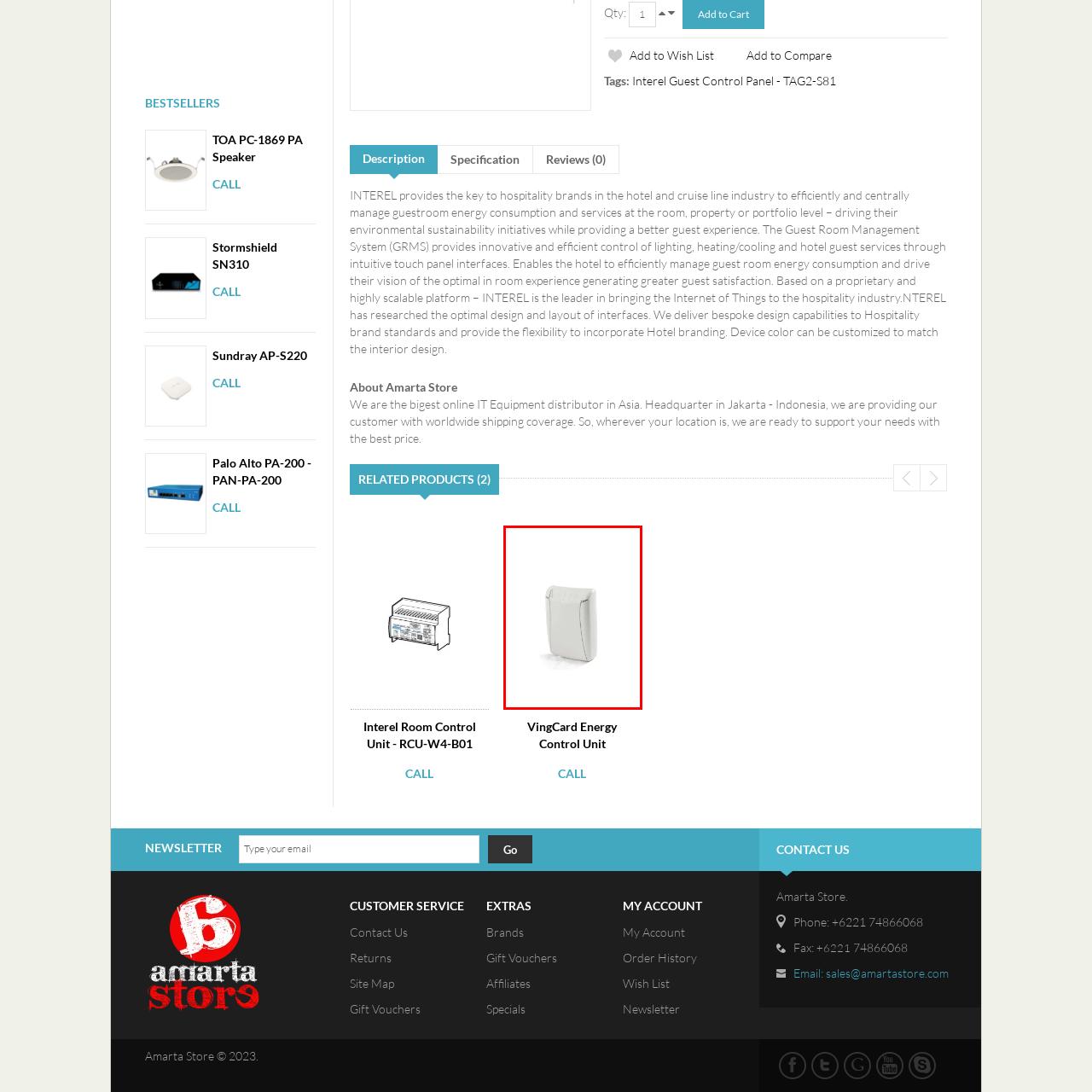What is the dominant color of the device's exterior?  
Look closely at the image marked by the red border and give a detailed response rooted in the visual details found within the image.

The caption describes the device as having a 'clean, minimalist white exterior', indicating that the dominant color of the device's exterior is white.